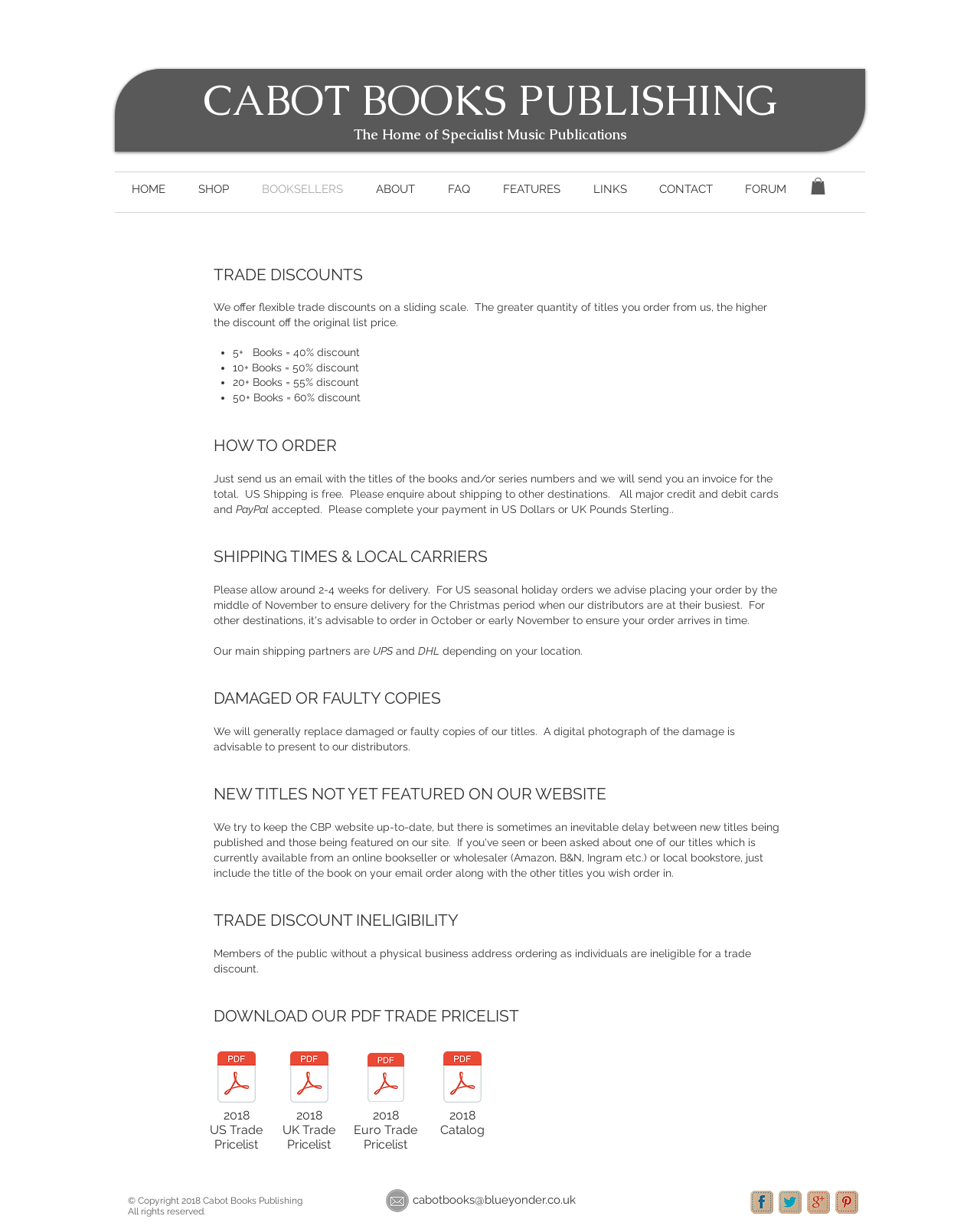What types of files can be downloaded from the webpage?
Look at the image and answer with only one word or phrase.

PDF files